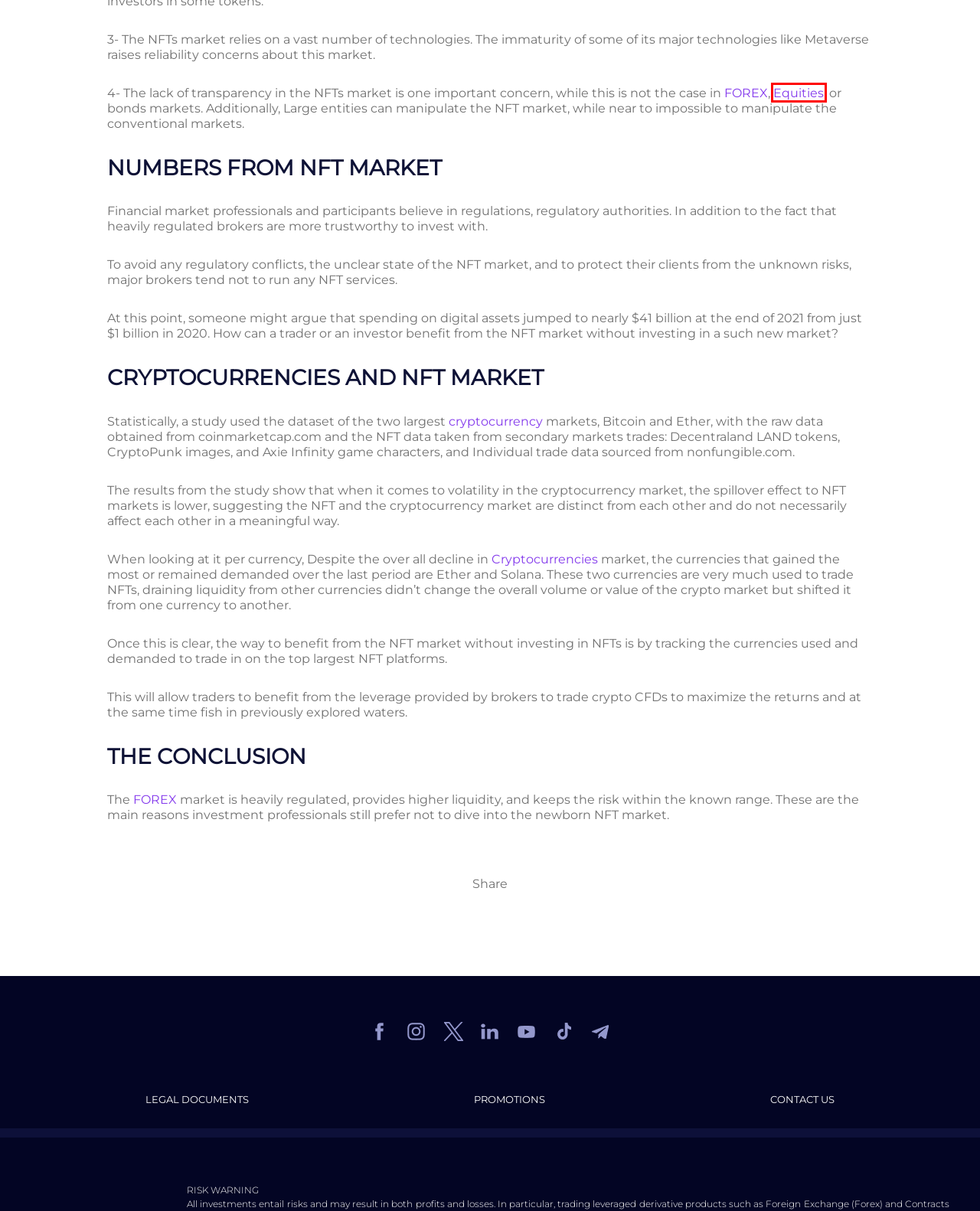Consider the screenshot of a webpage with a red bounding box and select the webpage description that best describes the new page that appears after clicking the element inside the red box. Here are the candidates:
A. Legal Documents | STARTRADER
B. Best Shares to Buy | Top Stocks to Buy | Buy Shares
C. Forex IB and Affiliates | Join our Partnership Programmes
D. Trade CFD, Commodities, Shares | STARTRADER | Forex CFDs
E. Open Live Account
F. Best Forex Broker | Trade Forex Pairs | STARTRADER
G. Secure Client Portal
H. How to Open an Account | 5-Star Customer Service Forex Broker

B